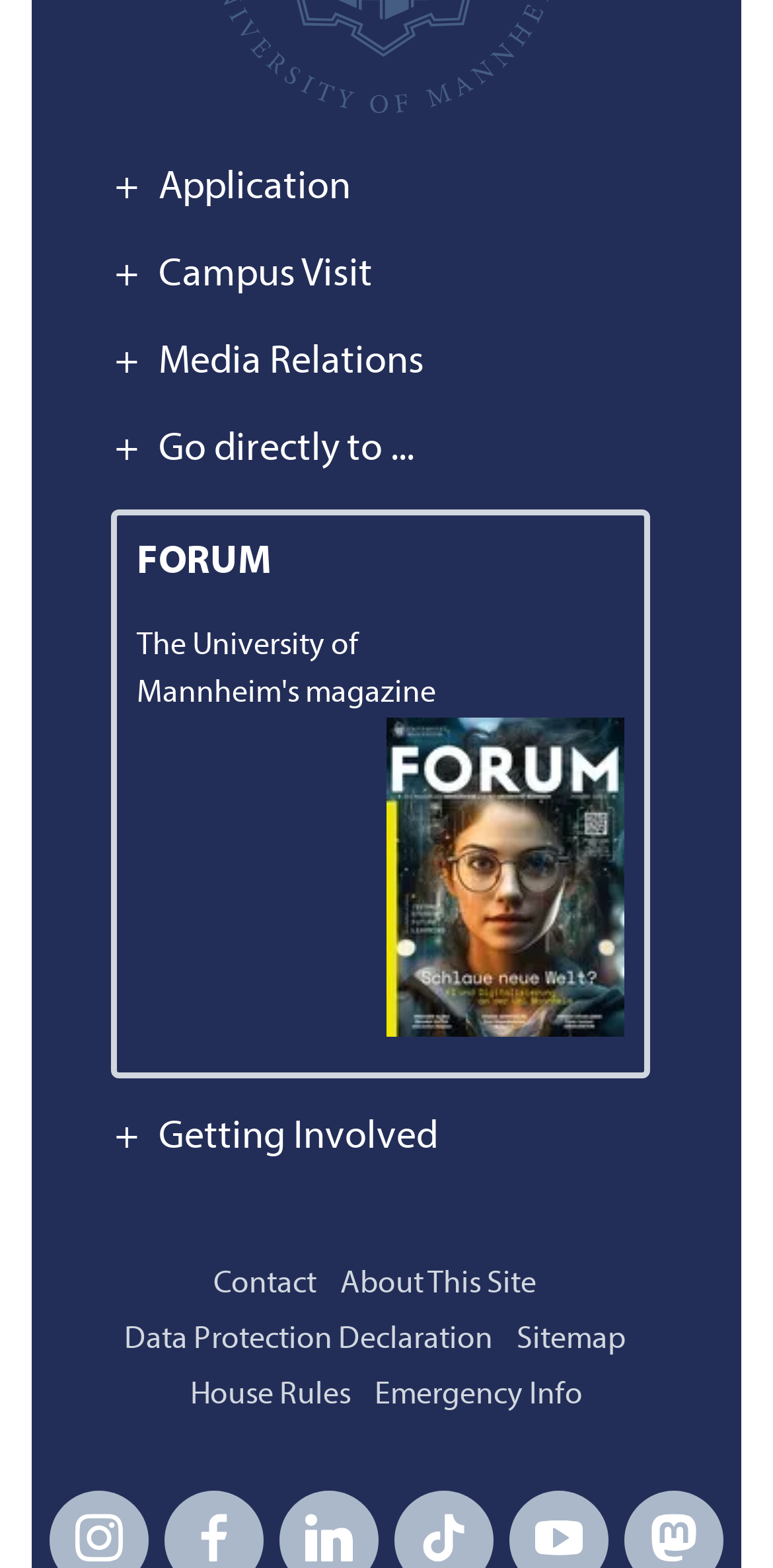Locate the coordinates of the bounding box for the clickable region that fulfills this instruction: "Contact the University".

[0.276, 0.809, 0.409, 0.829]